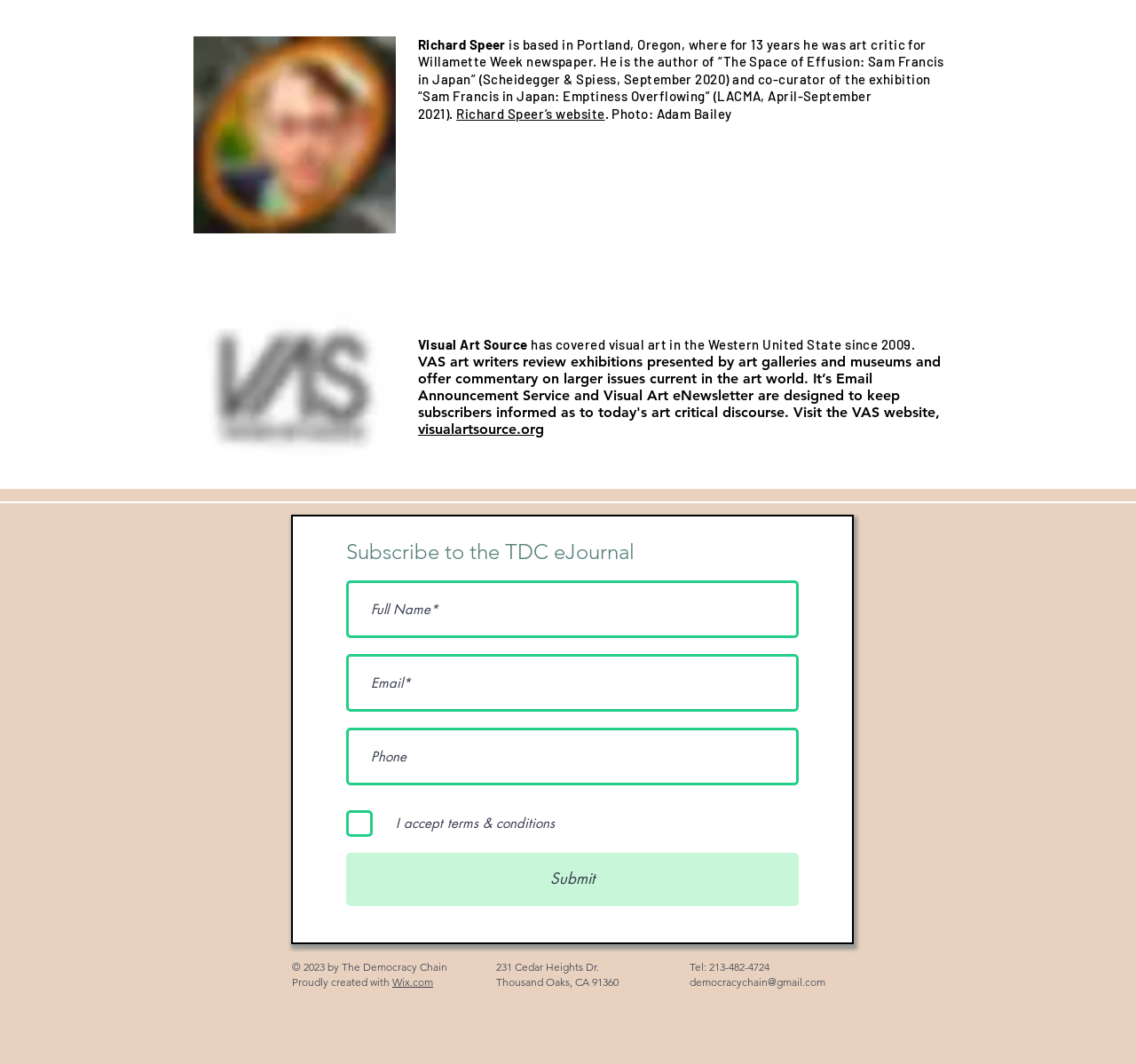Please examine the image and provide a detailed answer to the question: What is the address of the organization?

The answer can be found in the StaticText elements with the texts '231 Cedar Heights Dr.' and 'Thousand Oaks, CA 91360' which are located at the bottom of the webpage, indicating that the address of the organization is 231 Cedar Heights Dr. Thousand Oaks, CA 91360.